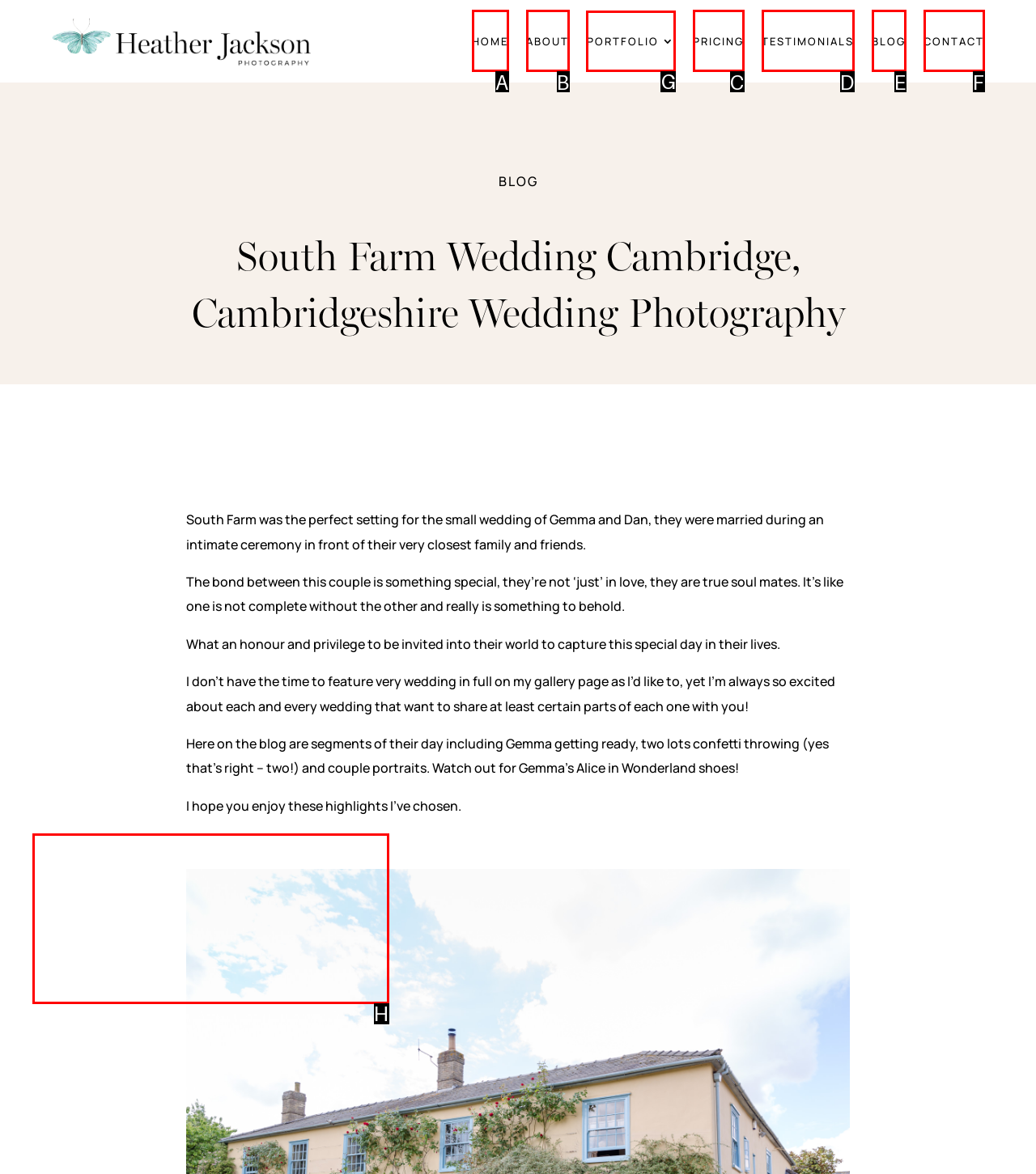Which letter corresponds to the correct option to complete the task: view portfolio?
Answer with the letter of the chosen UI element.

G